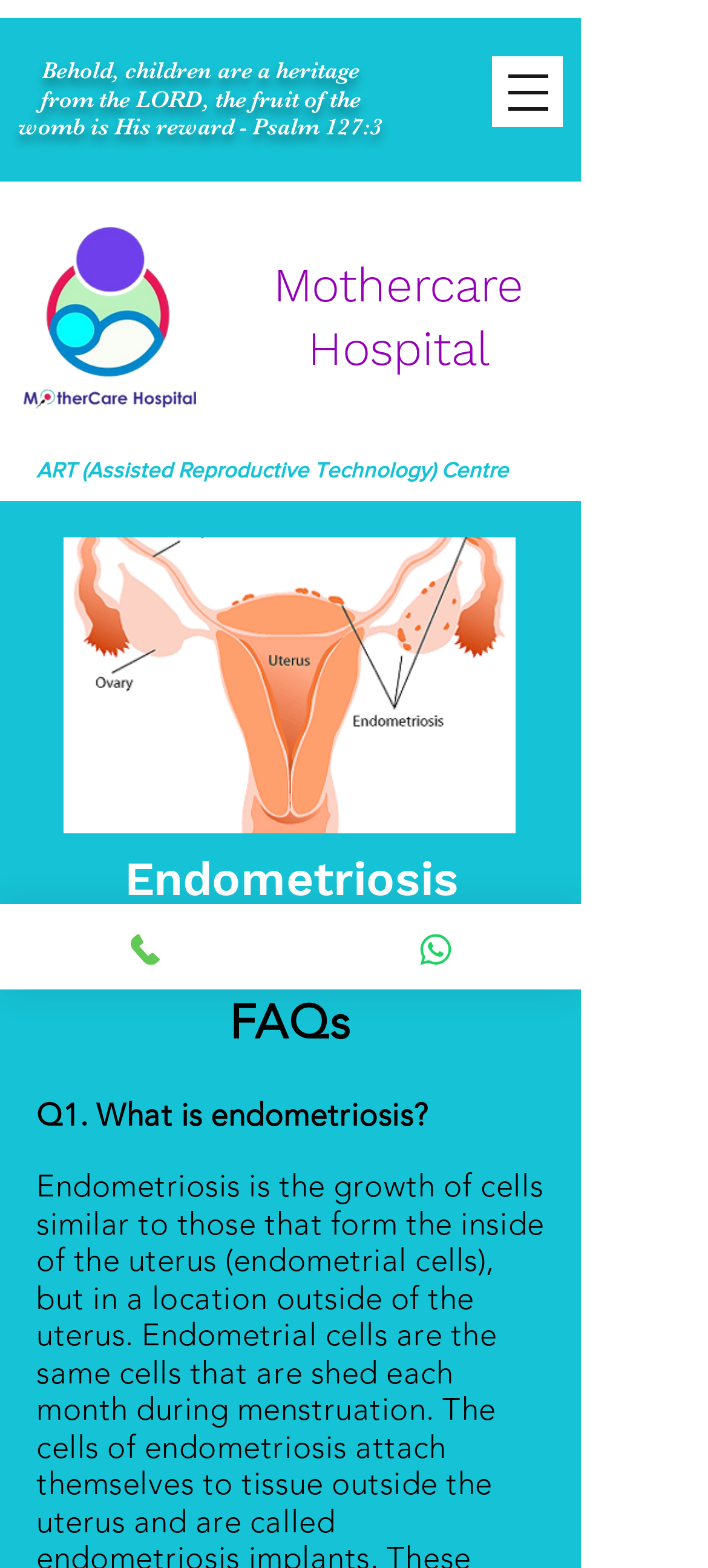Please reply to the following question using a single word or phrase: 
What is the biblical quote on the webpage?

Psalm 127:3